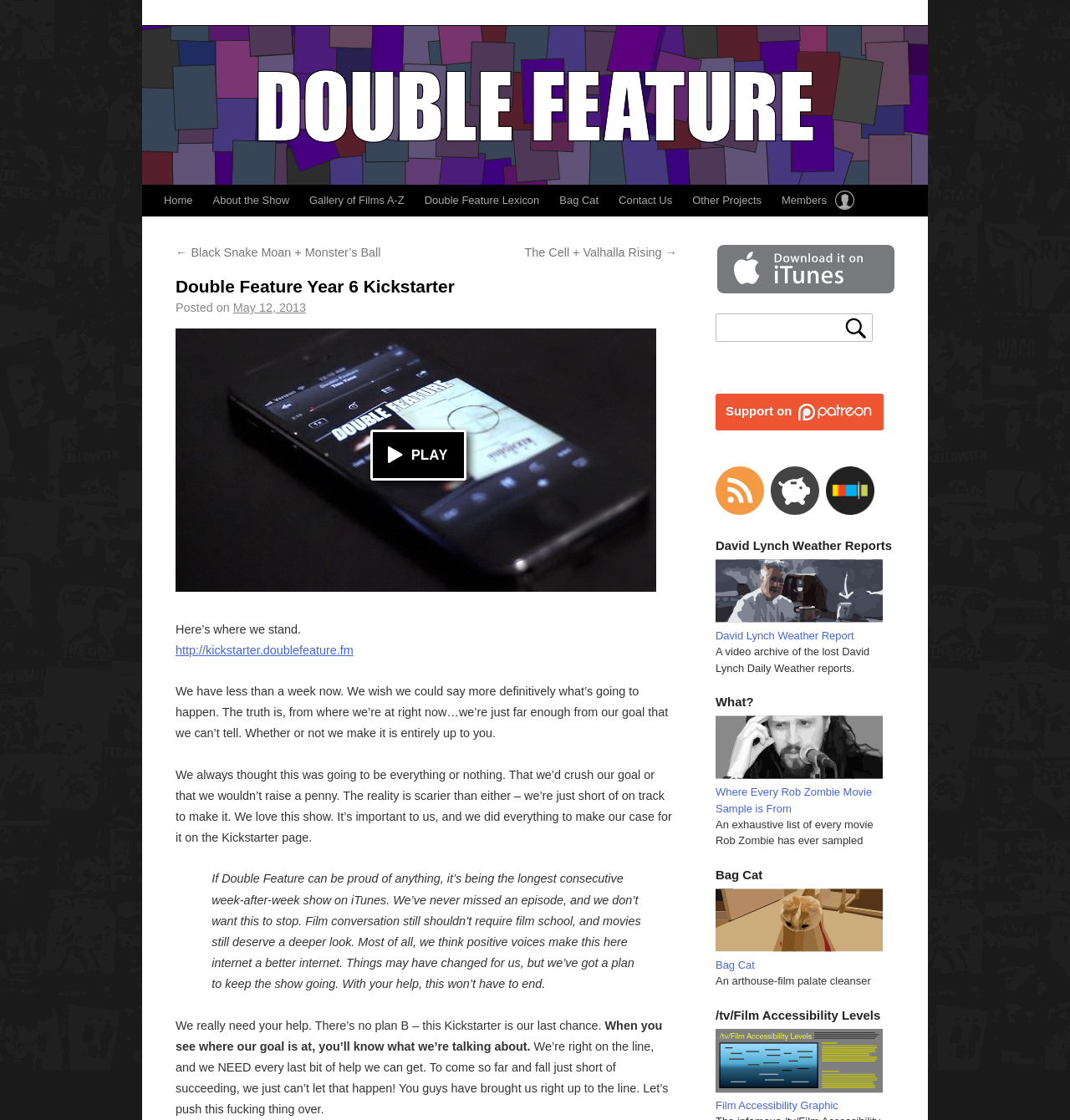Locate the heading on the webpage and return its text.

Double Feature Year 6 Kickstarter